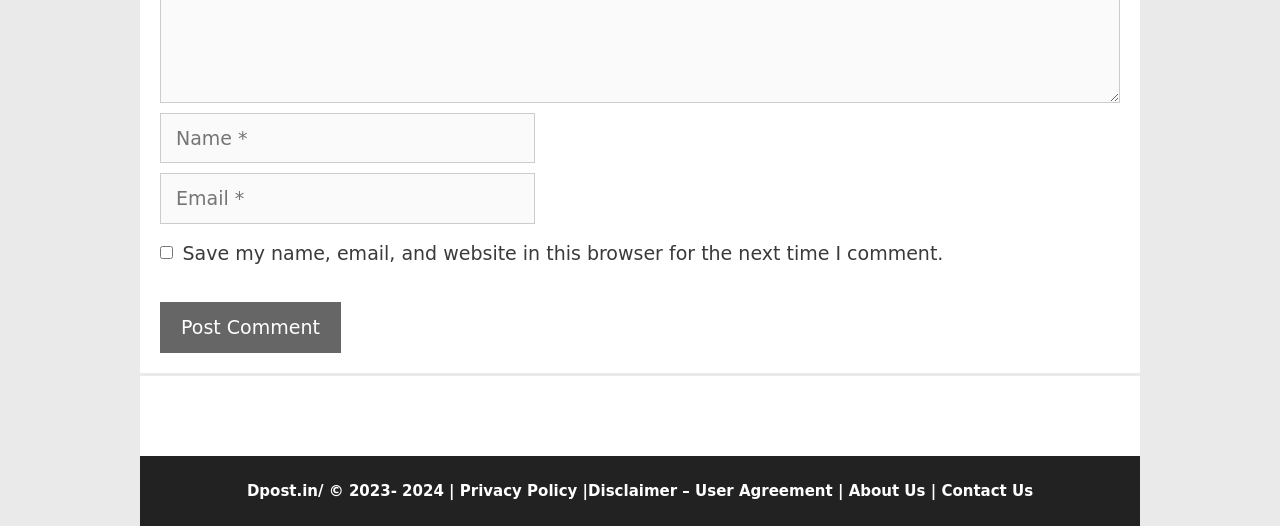Provide the bounding box coordinates of the UI element this sentence describes: "name="submit" value="Post Comment"".

[0.125, 0.575, 0.266, 0.671]